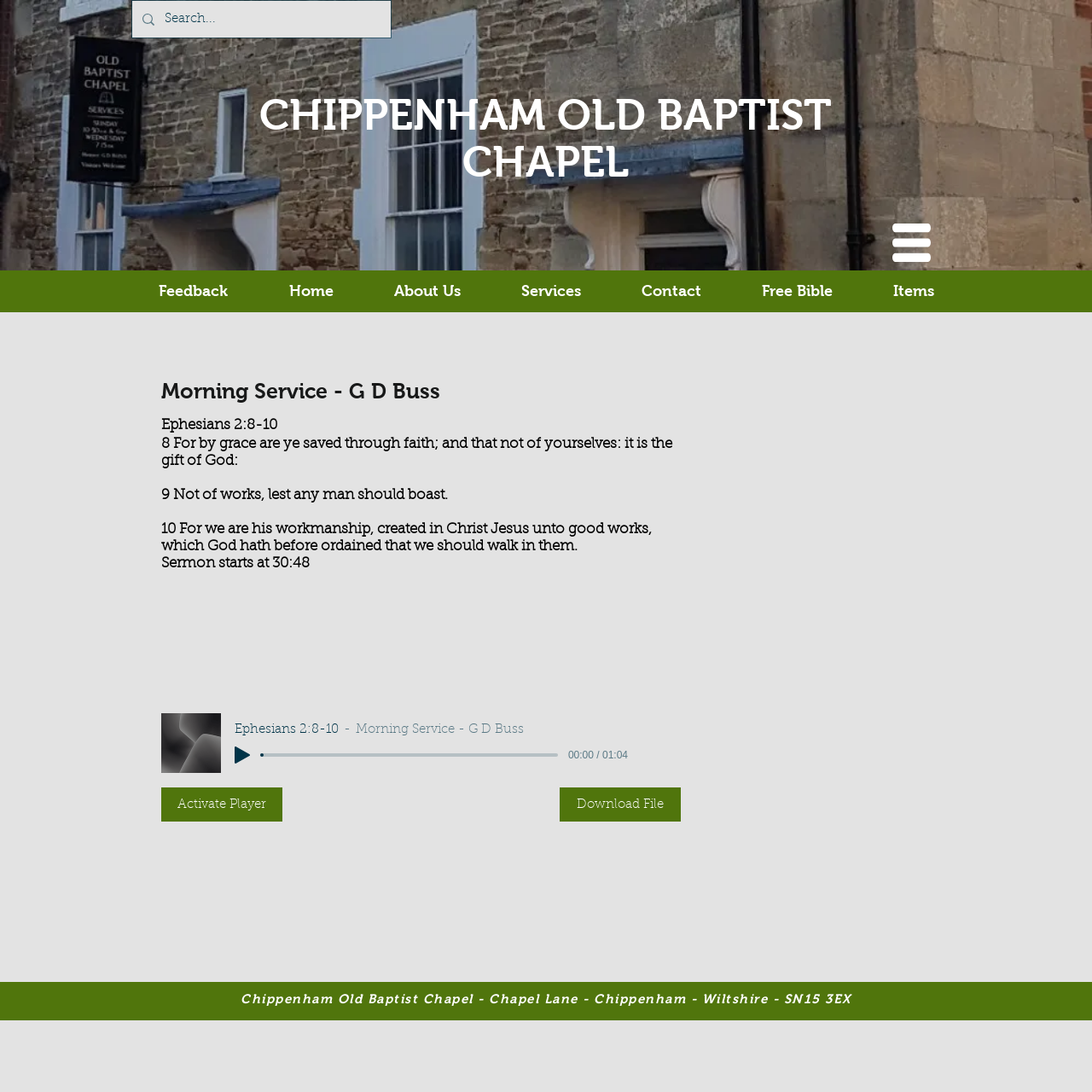Pinpoint the bounding box coordinates of the clickable area necessary to execute the following instruction: "Click the 'Activate Player' button". The coordinates should be given as four float numbers between 0 and 1, namely [left, top, right, bottom].

[0.148, 0.721, 0.259, 0.753]